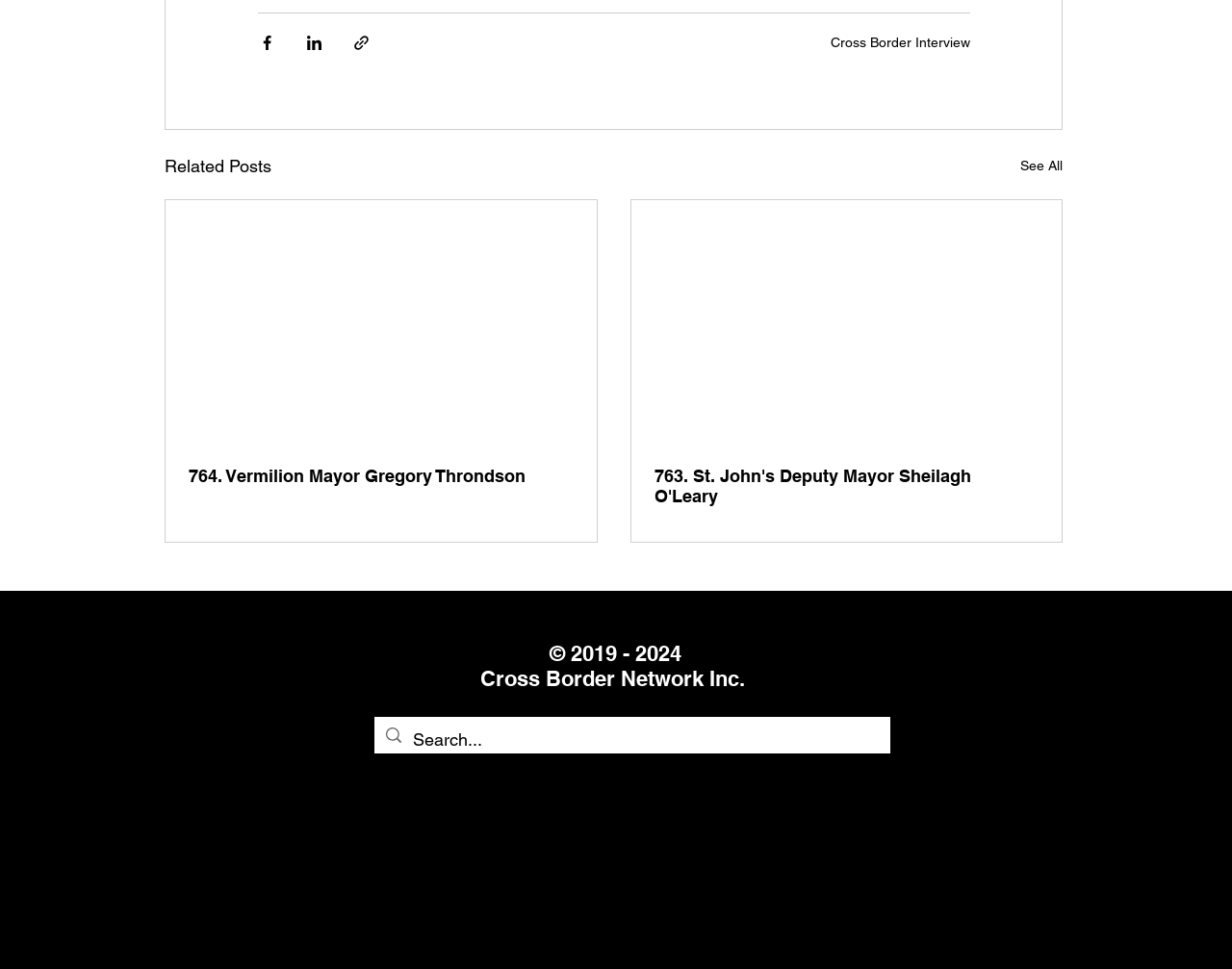Can you specify the bounding box coordinates for the region that should be clicked to fulfill this instruction: "Visit LinkedIn".

[0.407, 0.8, 0.438, 0.839]